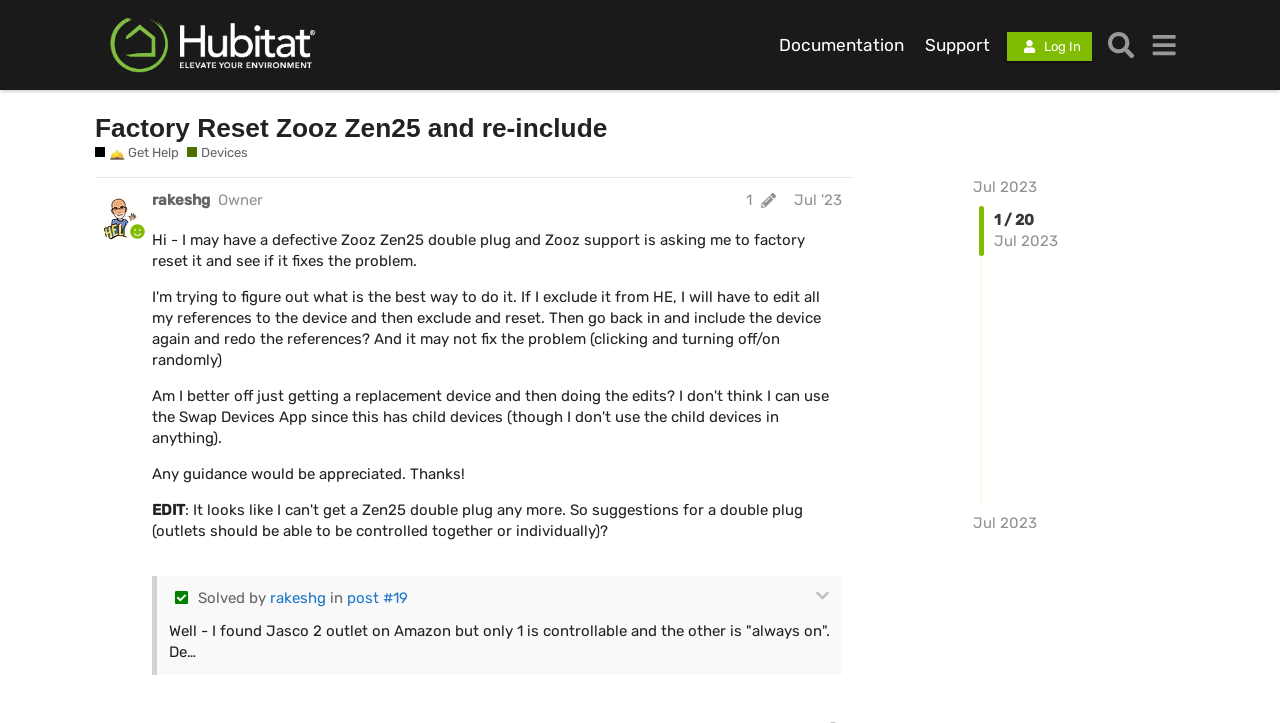Carefully examine the image and provide an in-depth answer to the question: What is the purpose of the 'Factory Reset' button?

The purpose of the 'Factory Reset' button can be inferred by reading the text content of the webpage, specifically the static text 'Hi - I may have a defective Zooz Zen25 double plug and Zooz support is asking me to factory reset it and see if it fixes the problem.'